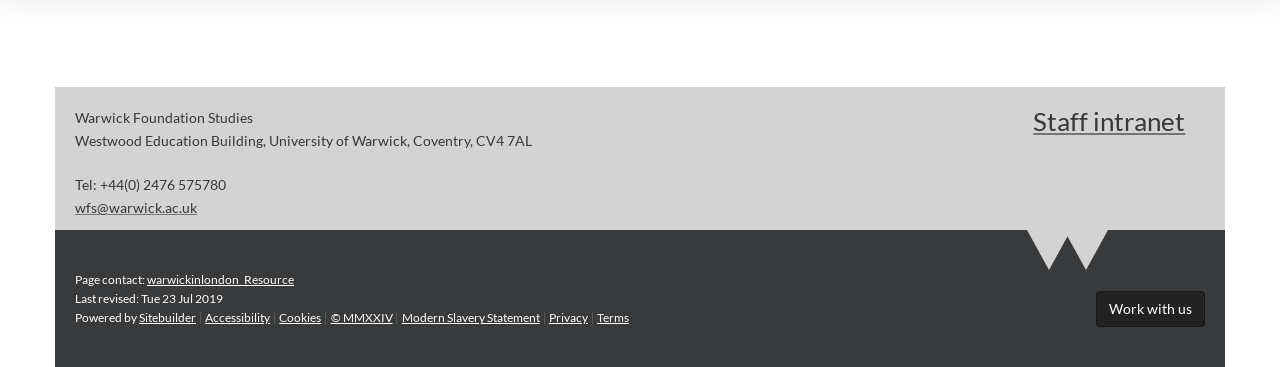Using the webpage screenshot and the element description Privacy, determine the bounding box coordinates. Specify the coordinates in the format (top-left x, top-left y, bottom-right x, bottom-right y) with values ranging from 0 to 1.

[0.429, 0.846, 0.459, 0.887]